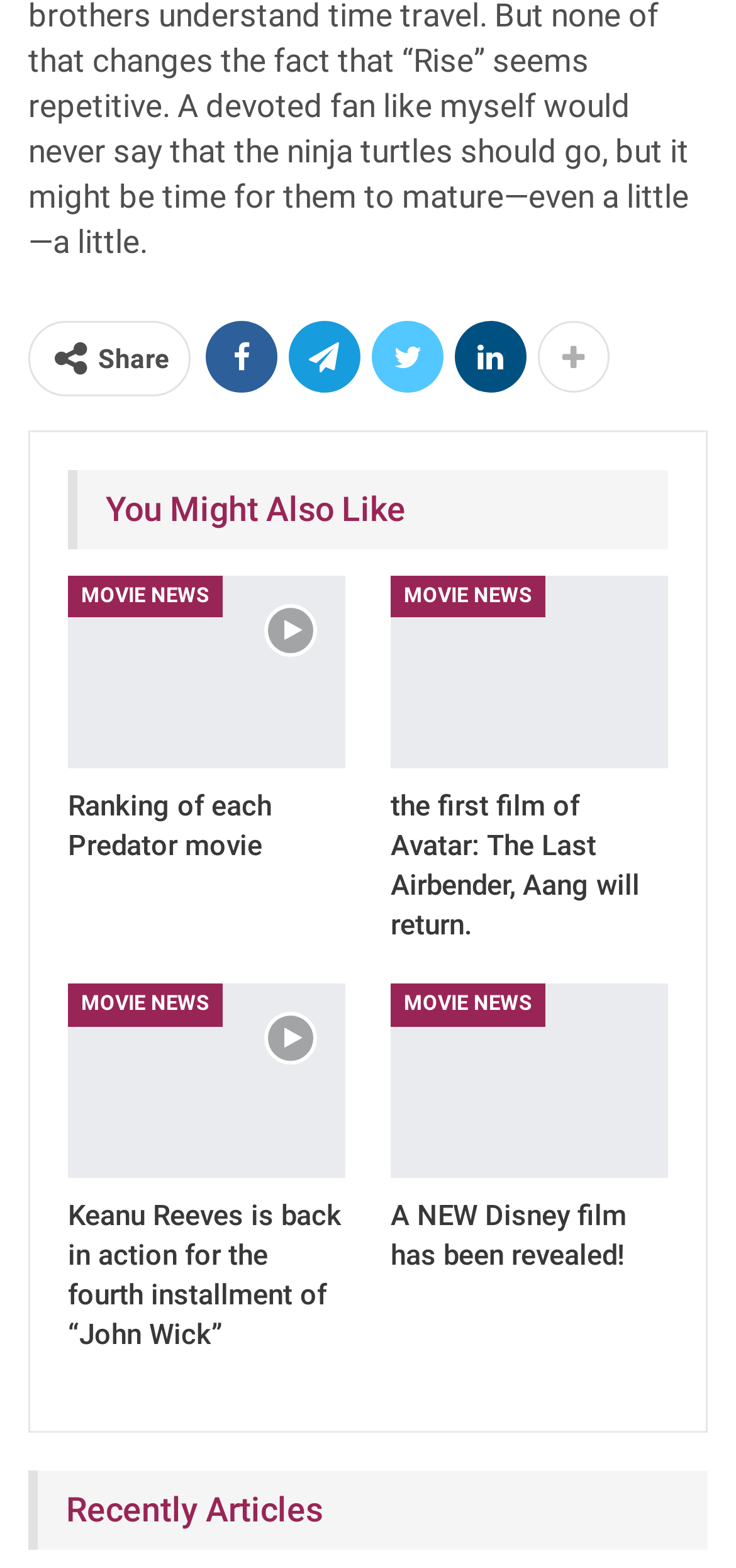Find the UI element described as: "MOVIE NEWS" and predict its bounding box coordinates. Ensure the coordinates are four float numbers between 0 and 1, [left, top, right, bottom].

[0.531, 0.628, 0.741, 0.655]